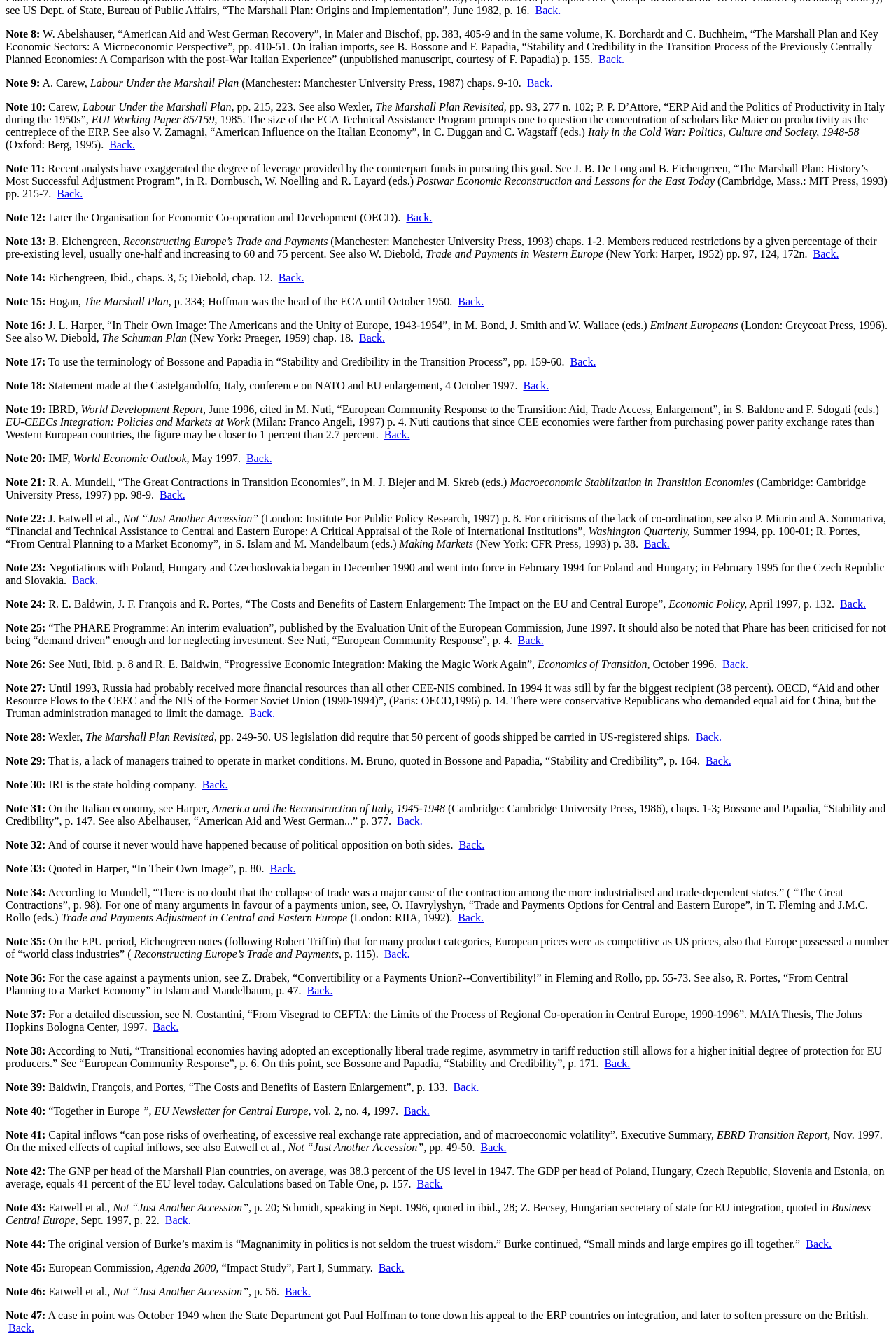Please determine the bounding box of the UI element that matches this description: Gallery. The coordinates should be given as (top-left x, top-left y, bottom-right x, bottom-right y), with all values between 0 and 1.

None